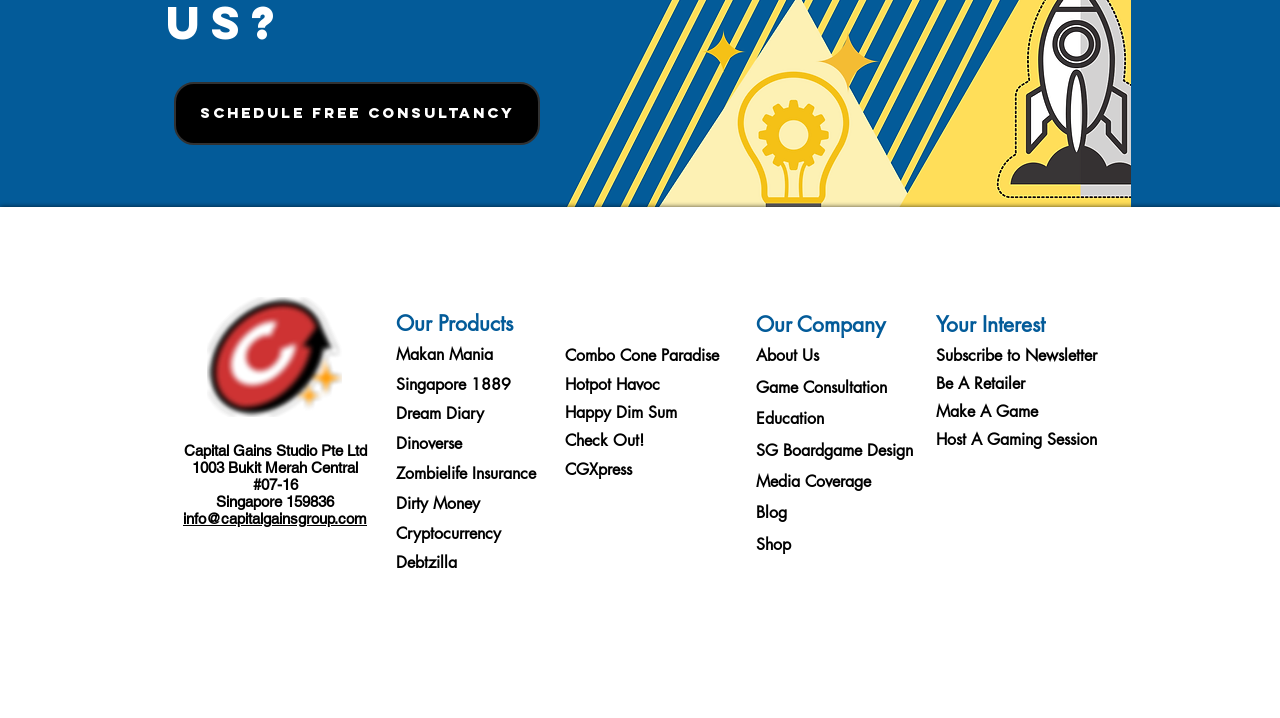Identify the bounding box coordinates of the clickable region to carry out the given instruction: "Check out CGXpress".

[0.441, 0.639, 0.494, 0.669]